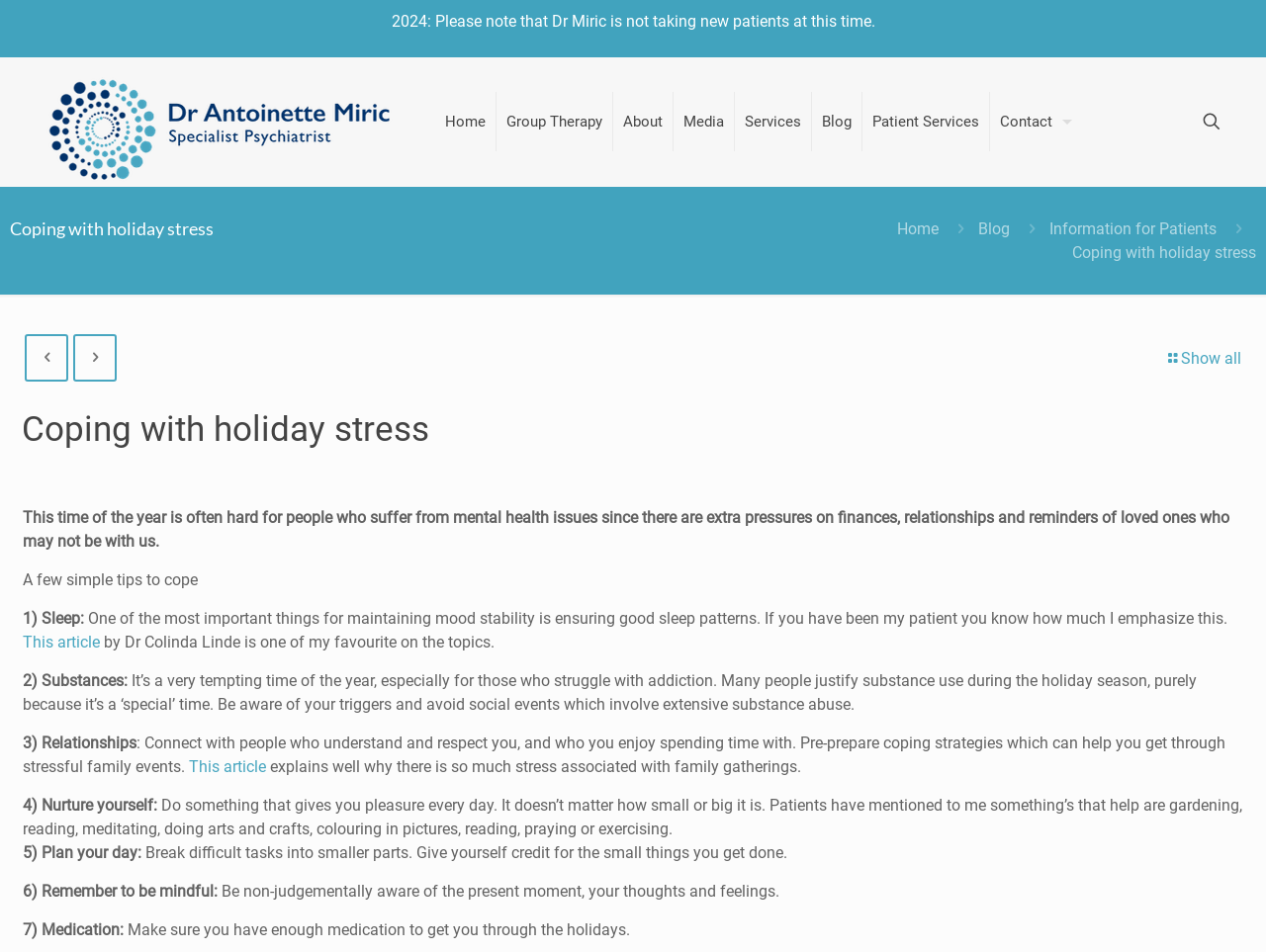Determine the bounding box coordinates for the HTML element mentioned in the following description: "About". The coordinates should be a list of four floats ranging from 0 to 1, represented as [left, top, right, bottom].

None